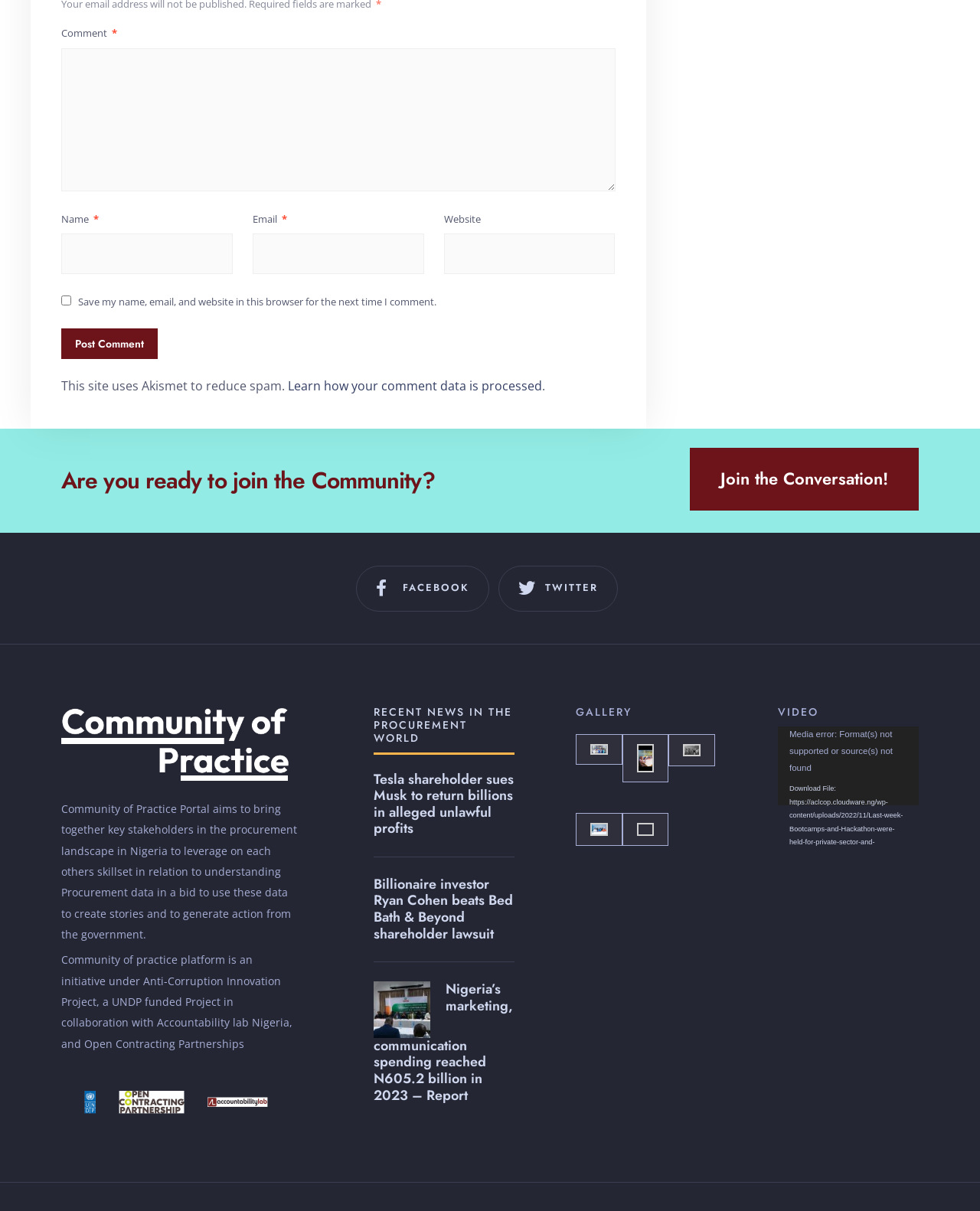What is the name of the project mentioned in the webpage?
Please give a well-detailed answer to the question.

The webpage mentions the 'Anti-Corruption Innovation Project' as the initiative under which the Community of Practice Portal was created. This project is a UNDP-funded project in collaboration with Accountability Lab Nigeria and Open Contracting Partnerships.